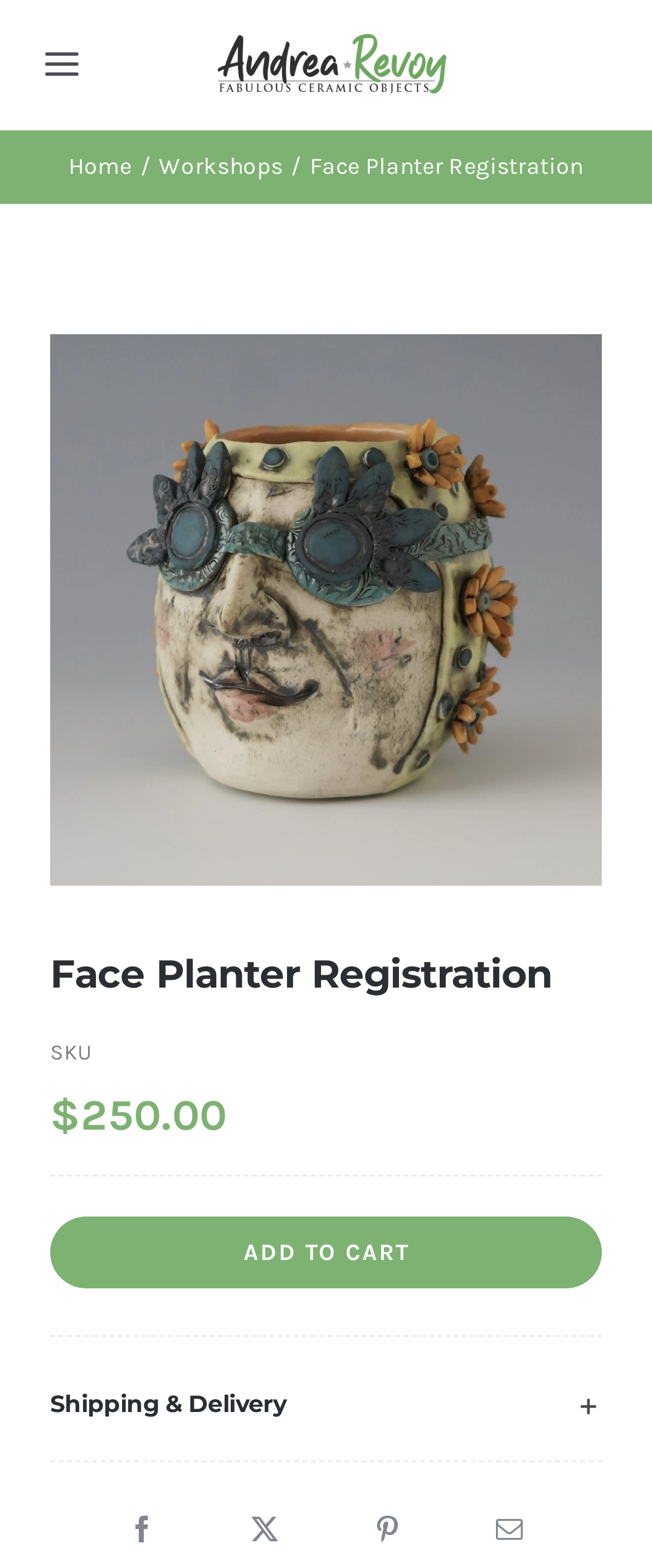What is the price of the Face Planter?
Can you give a detailed and elaborate answer to the question?

I found the price of the Face Planter by looking at the StaticText element with the text '$' and the adjacent StaticText element with the text '250.00', which together indicate the price of the product.